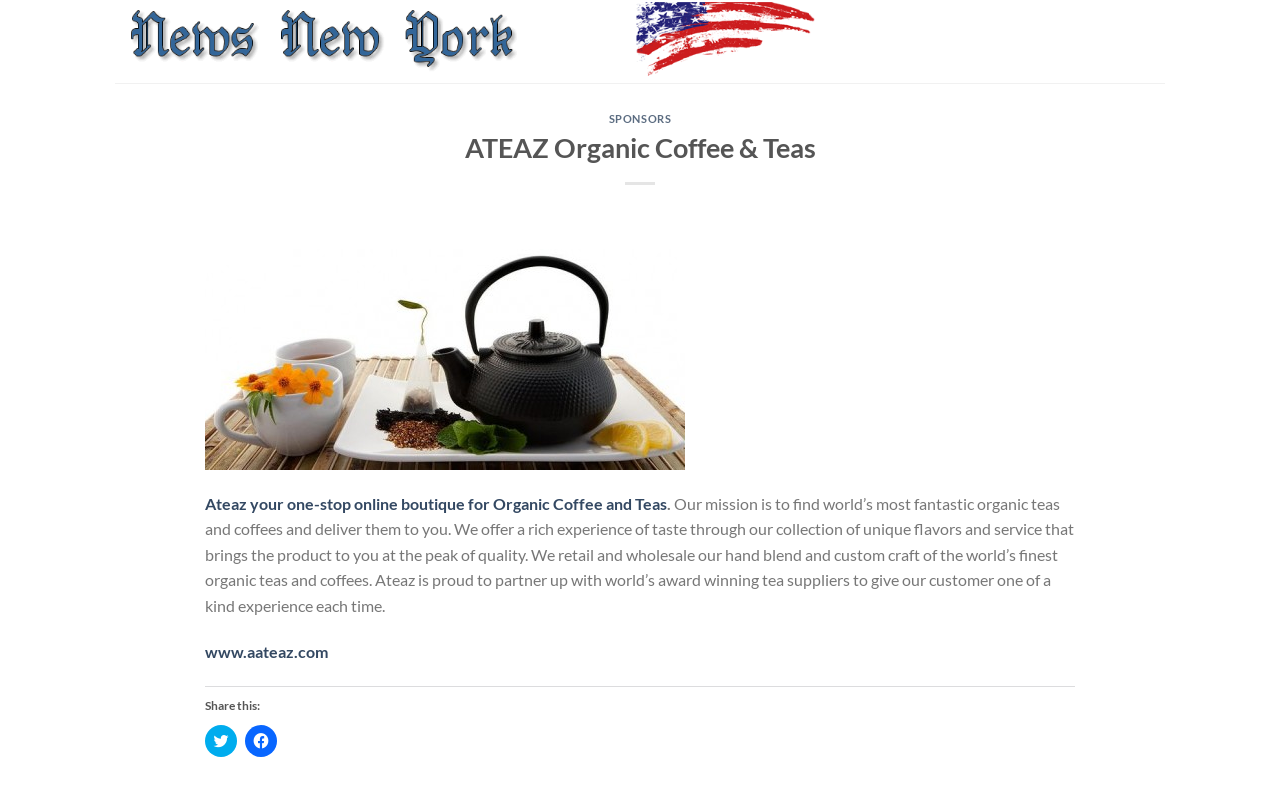Please determine the headline of the webpage and provide its content.

ATEAZ Organic Coffee & Teas